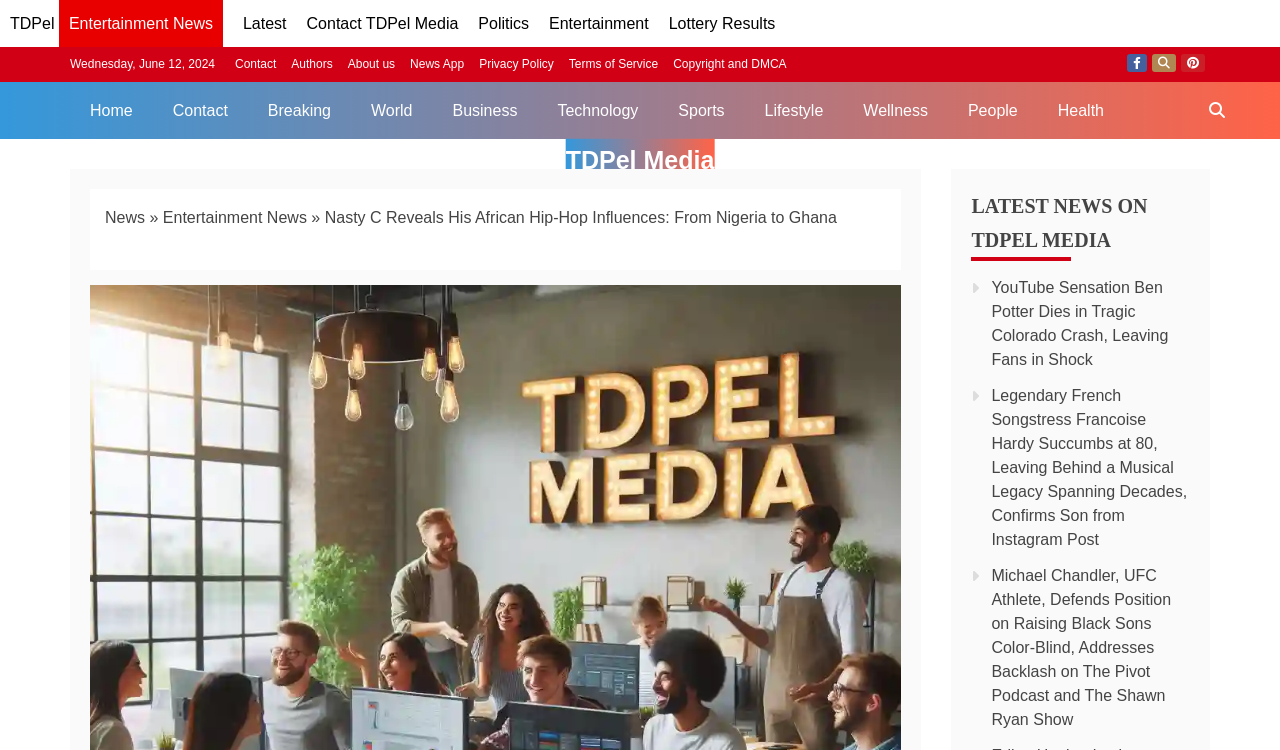Locate the bounding box coordinates of the element that needs to be clicked to carry out the instruction: "Read the latest news on Nasty C's Hip-Hop Inspirations". The coordinates should be given as four float numbers ranging from 0 to 1, i.e., [left, top, right, bottom].

[0.775, 0.372, 0.913, 0.49]